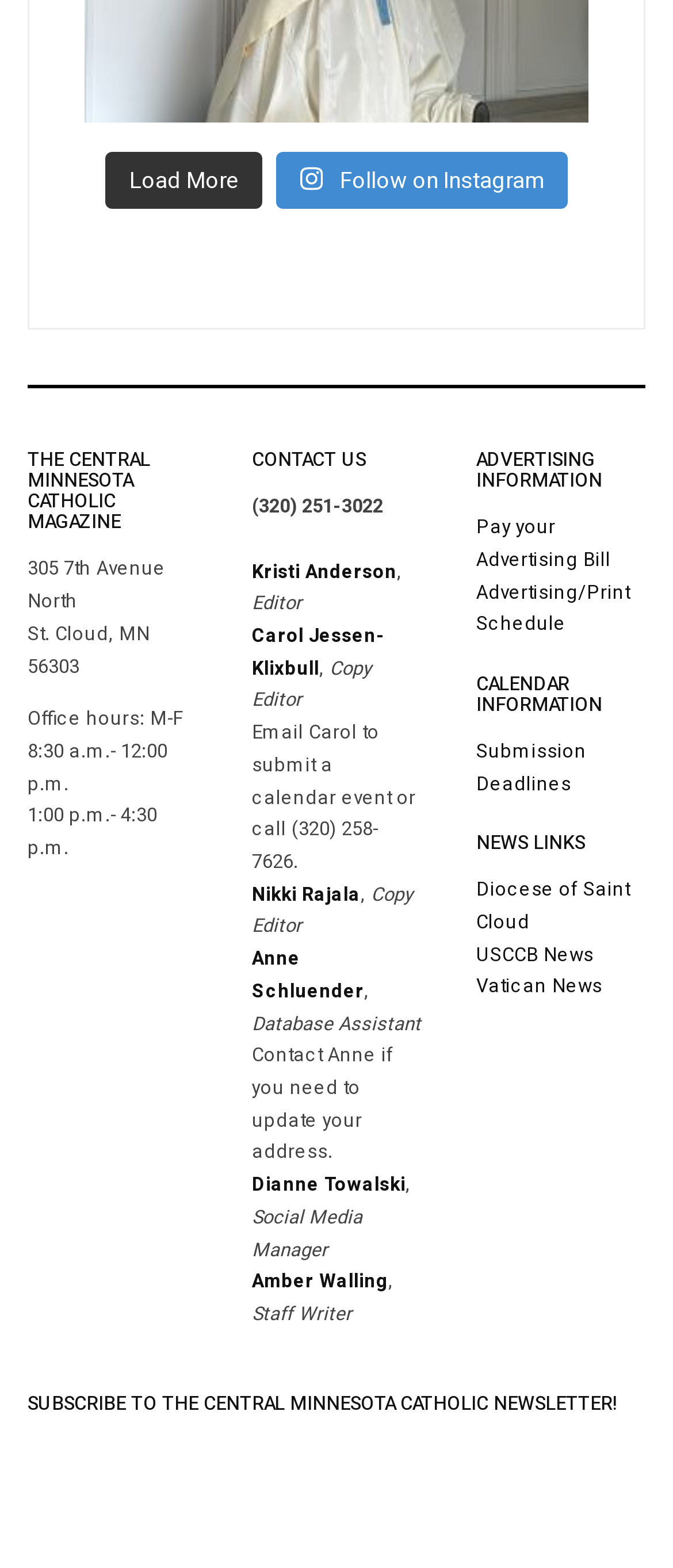What is the name of the magazine?
Ensure your answer is thorough and detailed.

I found the answer by looking at the heading element with the text 'THE CENTRAL MINNESOTA CATHOLIC MAGAZINE' which is a child element of the complementary element with bounding box coordinates [0.041, 0.313, 0.292, 0.366].